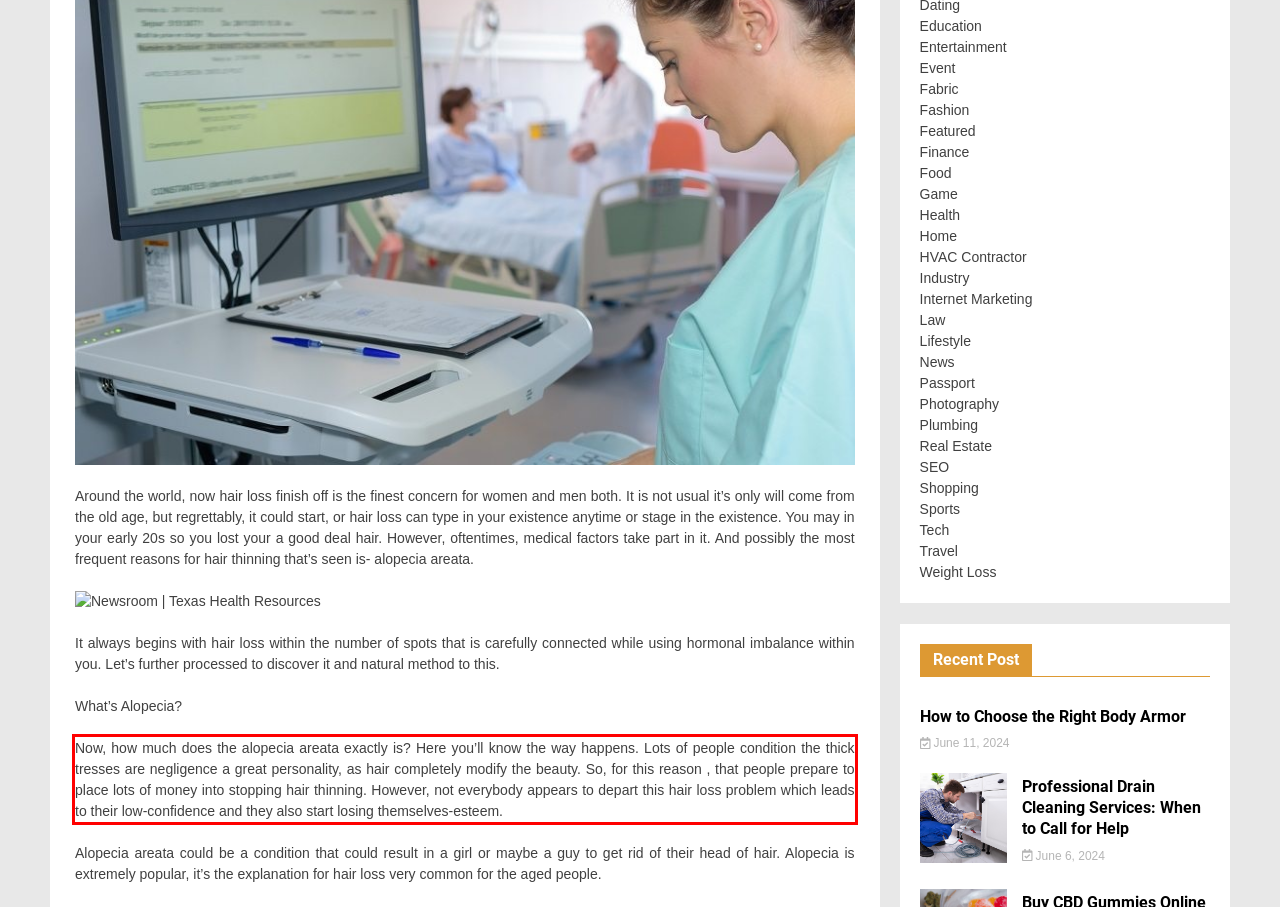Identify the text within the red bounding box on the webpage screenshot and generate the extracted text content.

Now, how much does the alopecia areata exactly is? Here you’ll know the way happens. Lots of people condition the thick tresses are negligence a great personality, as hair completely modify the beauty. So, for this reason , that people prepare to place lots of money into stopping hair thinning. However, not everybody appears to depart this hair loss problem which leads to their low-confidence and they also start losing themselves-esteem.